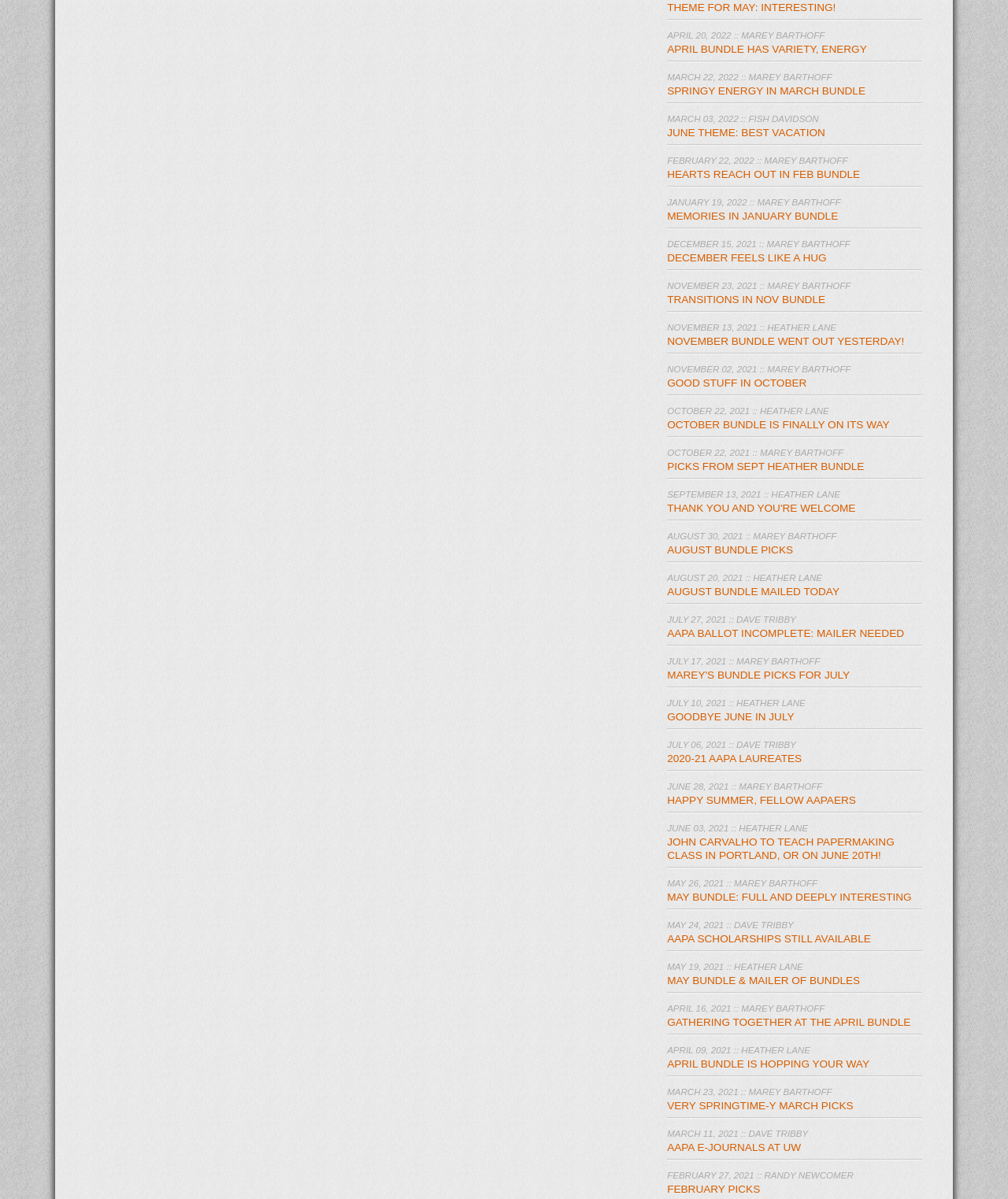Provide a one-word or short-phrase response to the question:
What is the theme of the May bundle?

INTERESTING